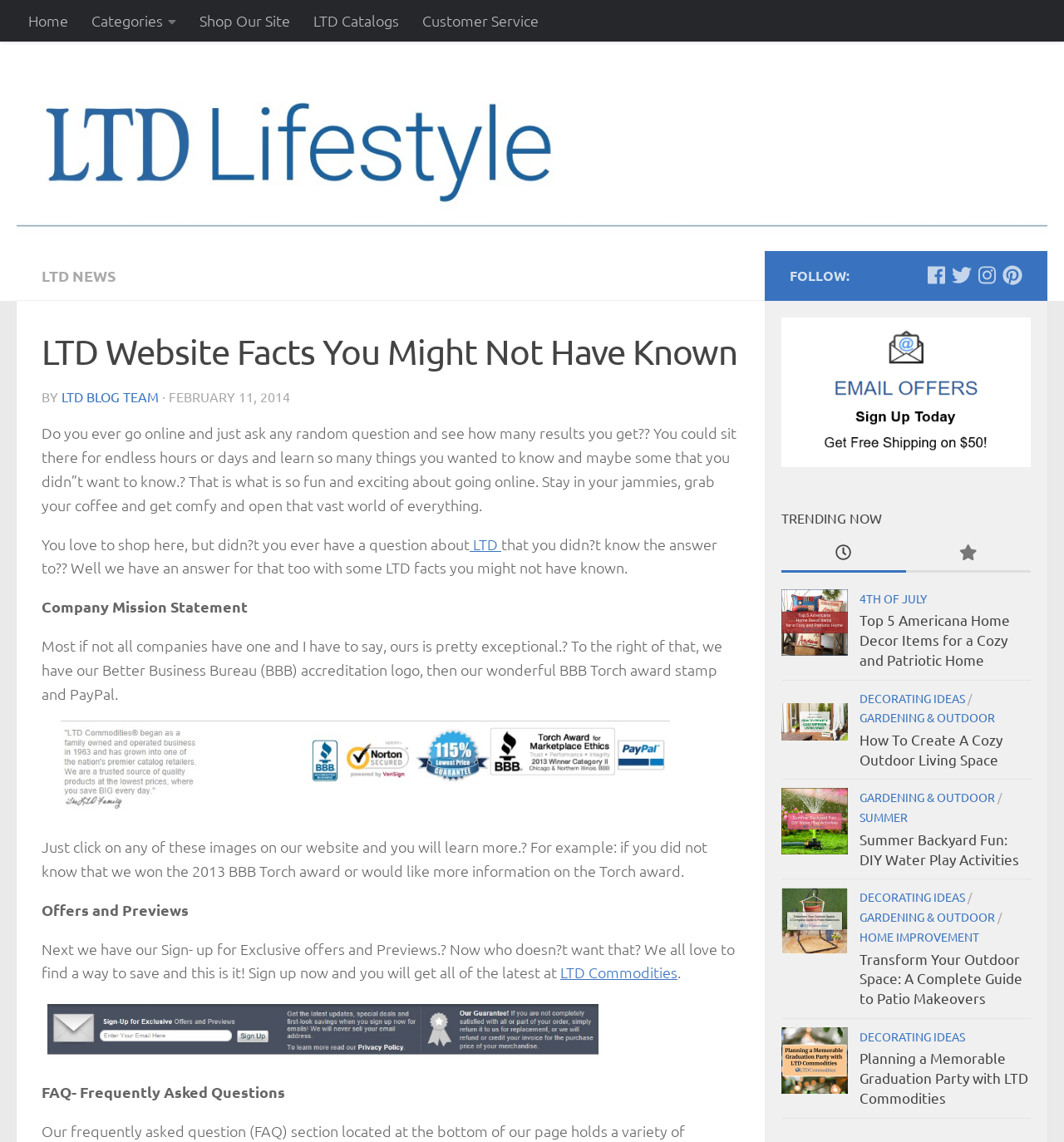Identify and provide the title of the webpage.

LTD Website Facts You Might Not Have Known